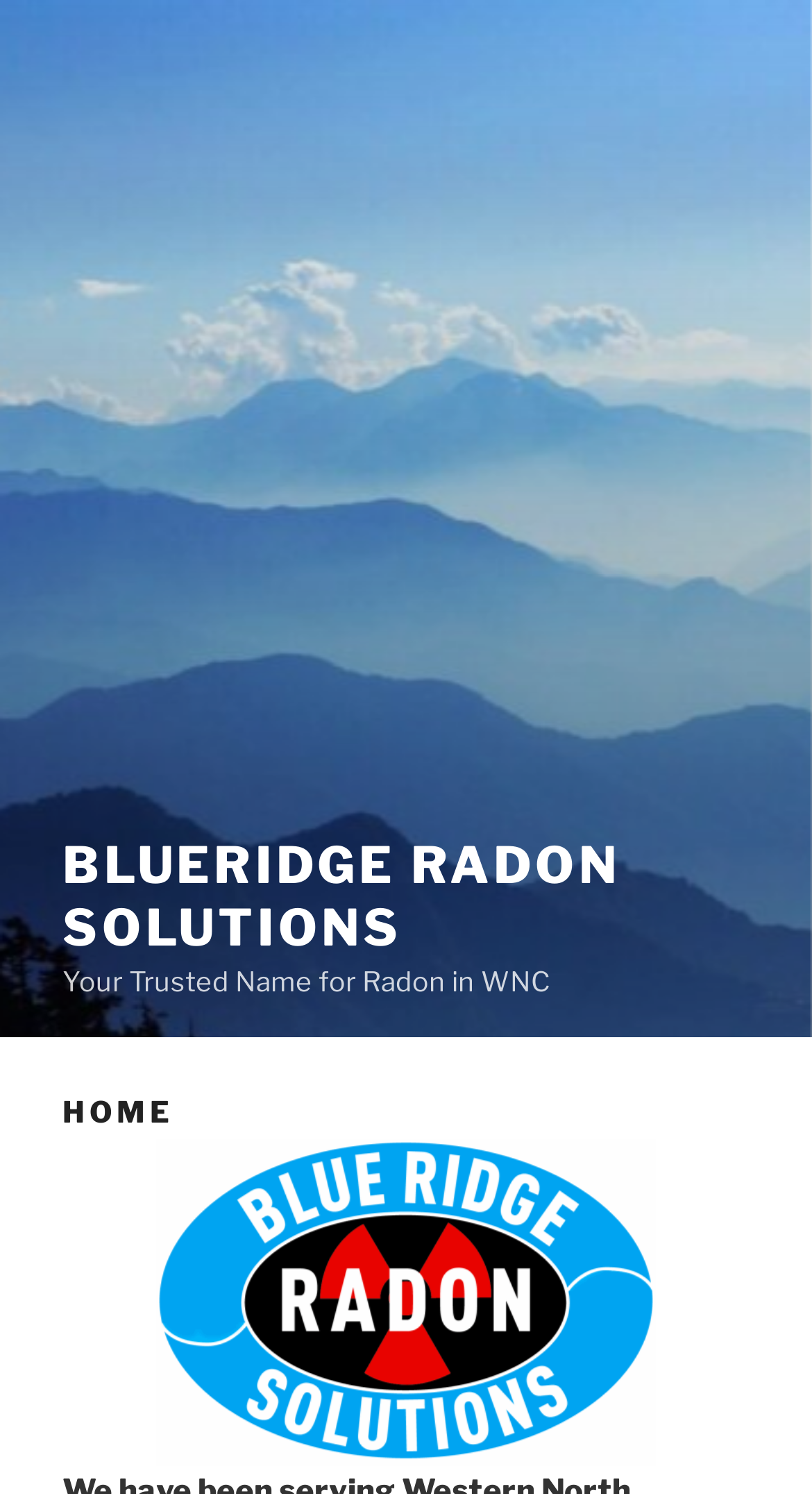Give a detailed account of the webpage.

The webpage is about Blue Ridge Radon Solutions, a company that provides radon testing and mitigation services in Western North Carolina. At the top of the page, there is a large heading that reads "BLUERIDGE RADON SOLUTIONS" with a link embedded in it. Below the heading, there is a subtitle that says "Your Trusted Name for Radon in WNC". 

To the right of the subtitle, there is a header section that contains a single tab labeled "HOME". This header section is positioned near the top of the page, taking up a significant portion of the width. 

Further down the page, there is a large image that occupies a significant portion of the page's width. The image is of Blue Ridge Radon Solutions and is positioned near the bottom of the page.